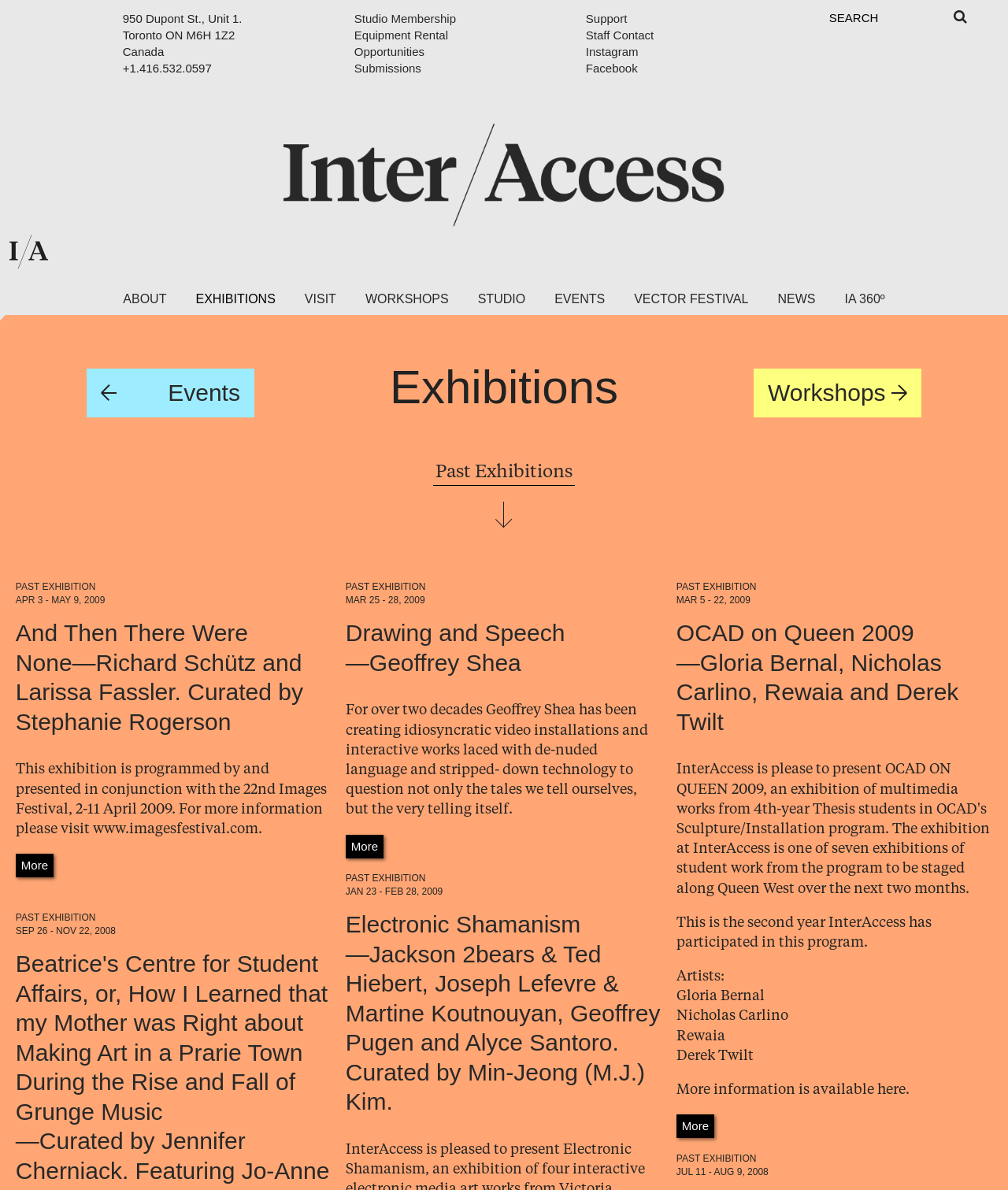Point out the bounding box coordinates of the section to click in order to follow this instruction: "Explore Workshops".

[0.748, 0.04, 0.914, 0.081]